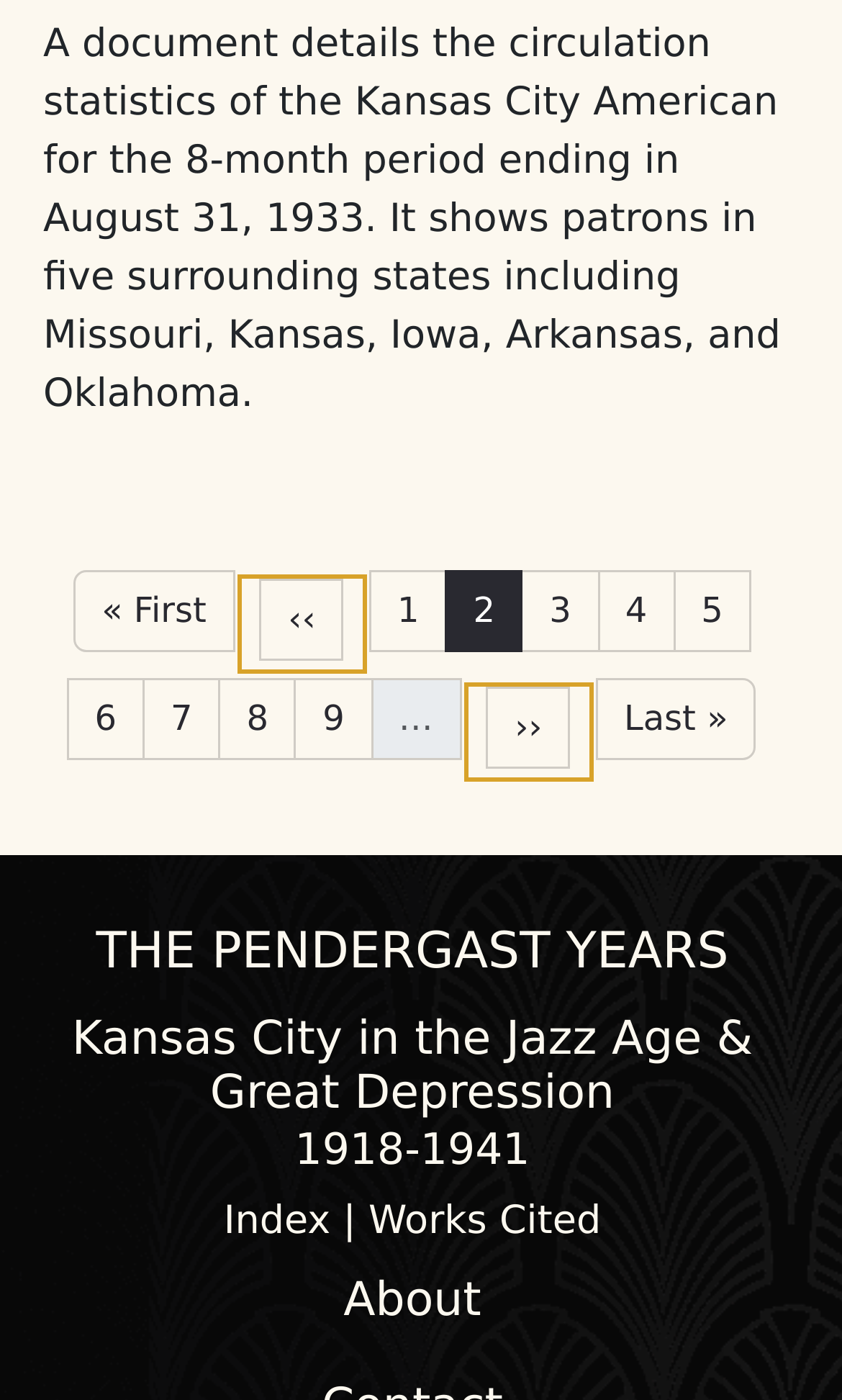Provide a brief response to the question below using one word or phrase:
What is the purpose of the 'Pagination' section?

To navigate between pages